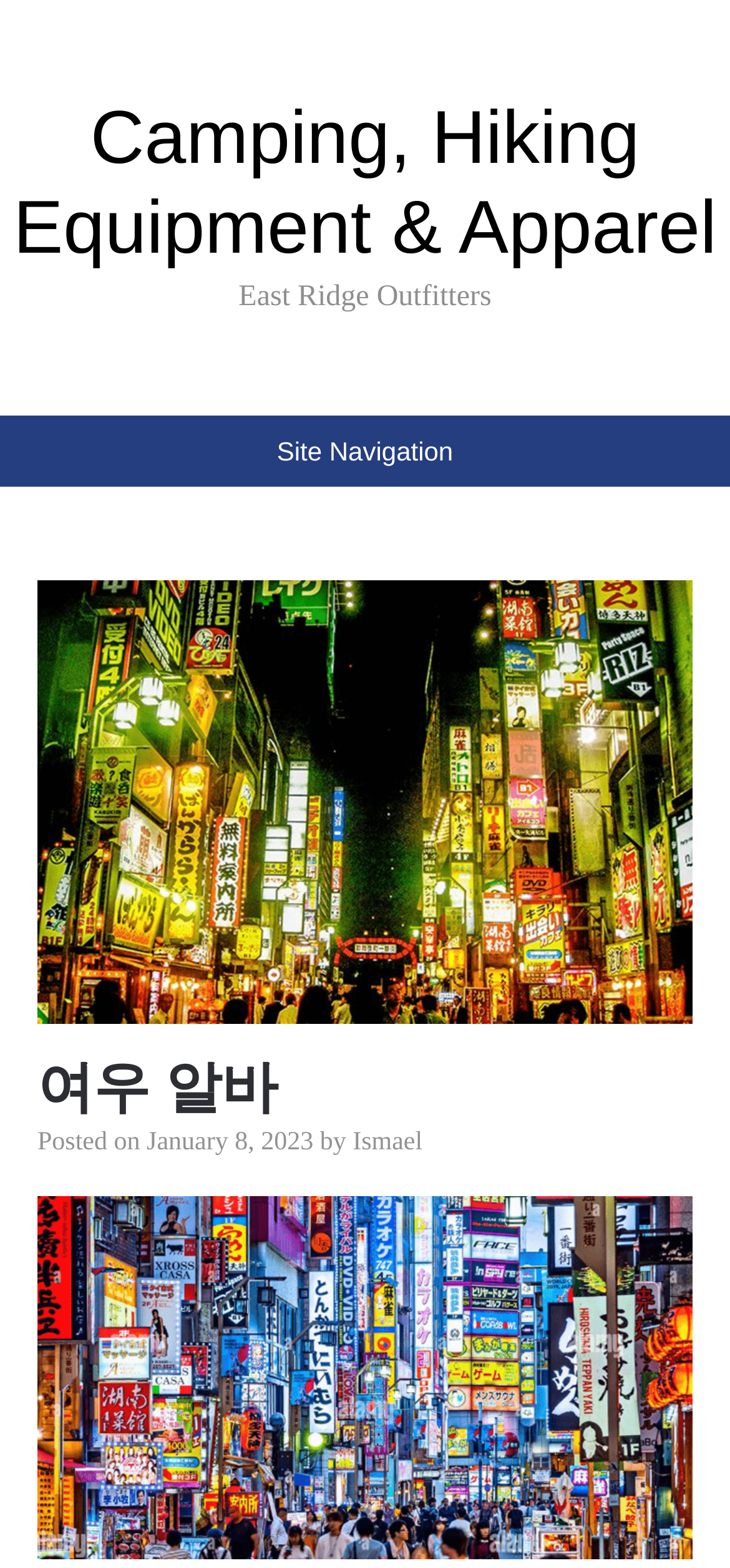What is the name of the website?
Carefully analyze the image and provide a detailed answer to the question.

I found the name of the website by looking at the static text element 'East Ridge Outfitters' which is located at the top of the webpage, indicating that it is the title of the website.